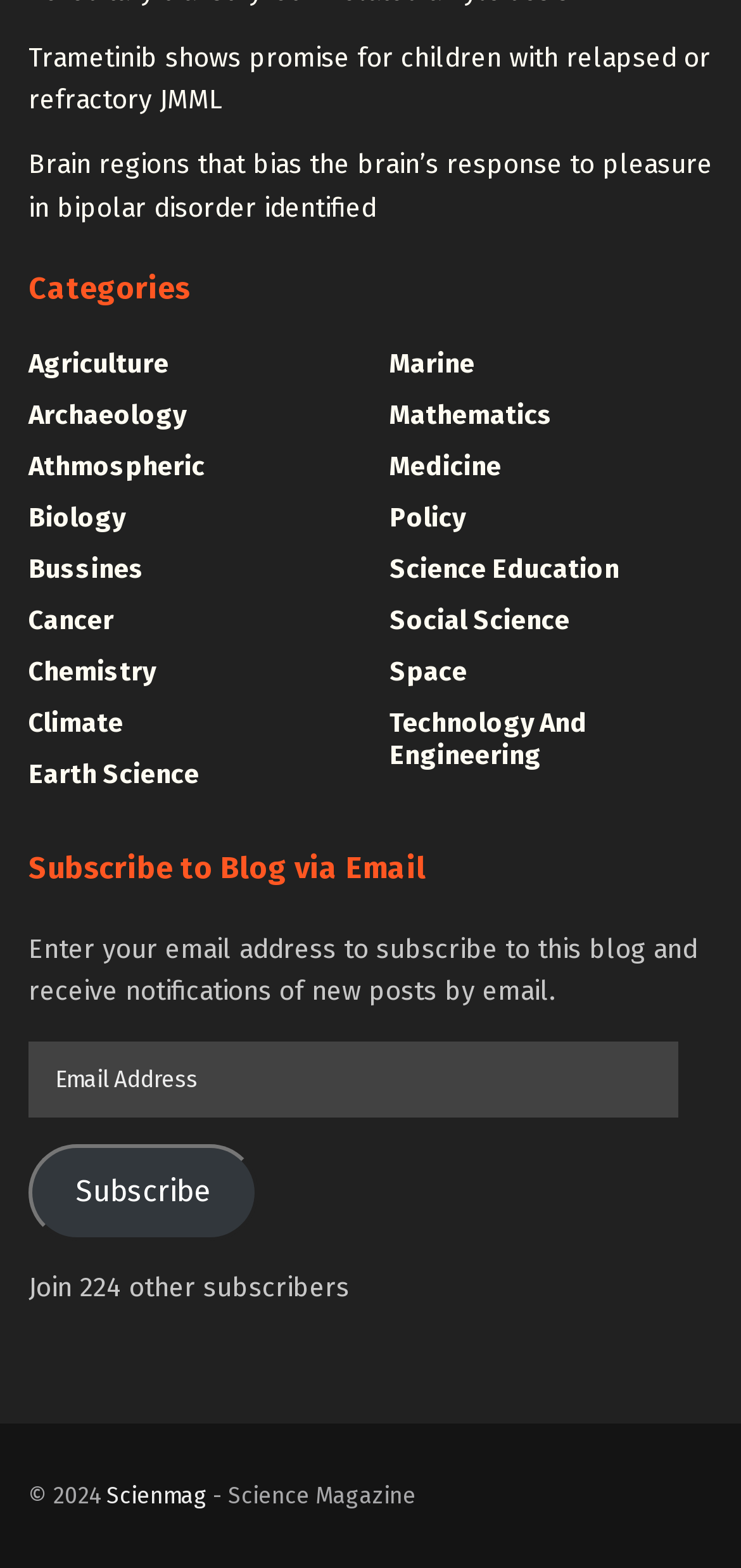Respond with a single word or phrase for the following question: 
What is the function of the 'Subscribe' button?

Subscribe to blog